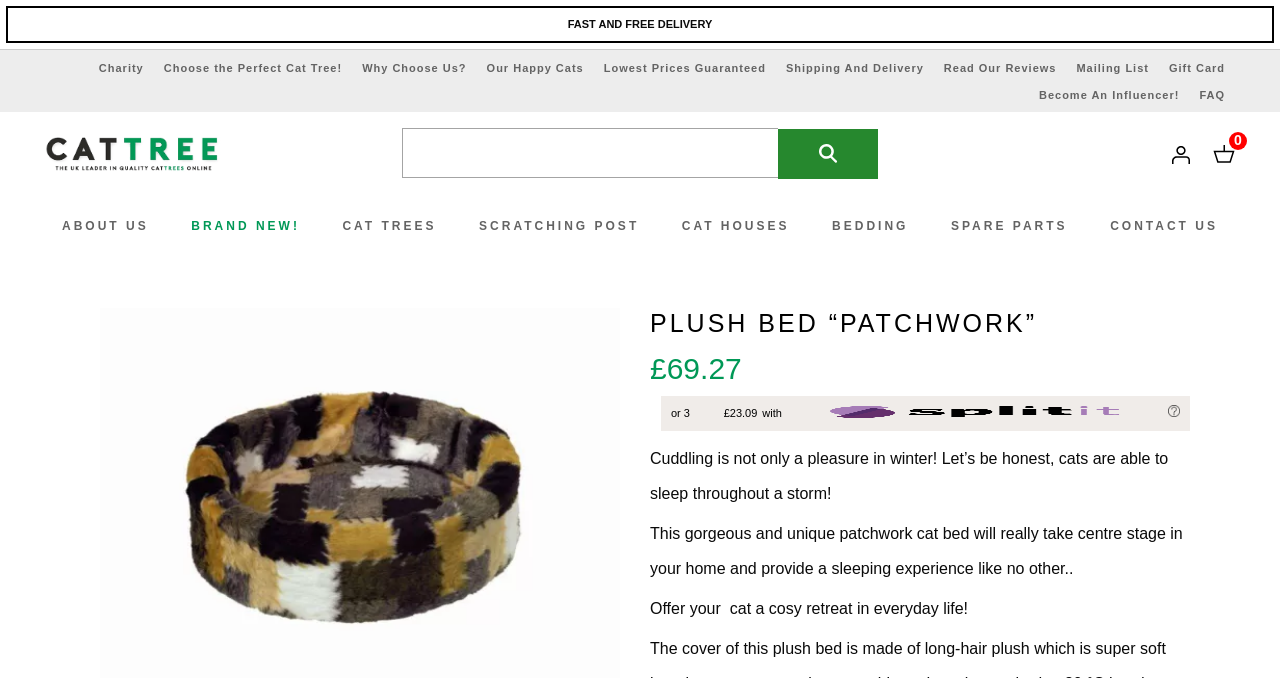What is the price of the Plush bed 'Patchwork'? Examine the screenshot and reply using just one word or a brief phrase.

£69.27